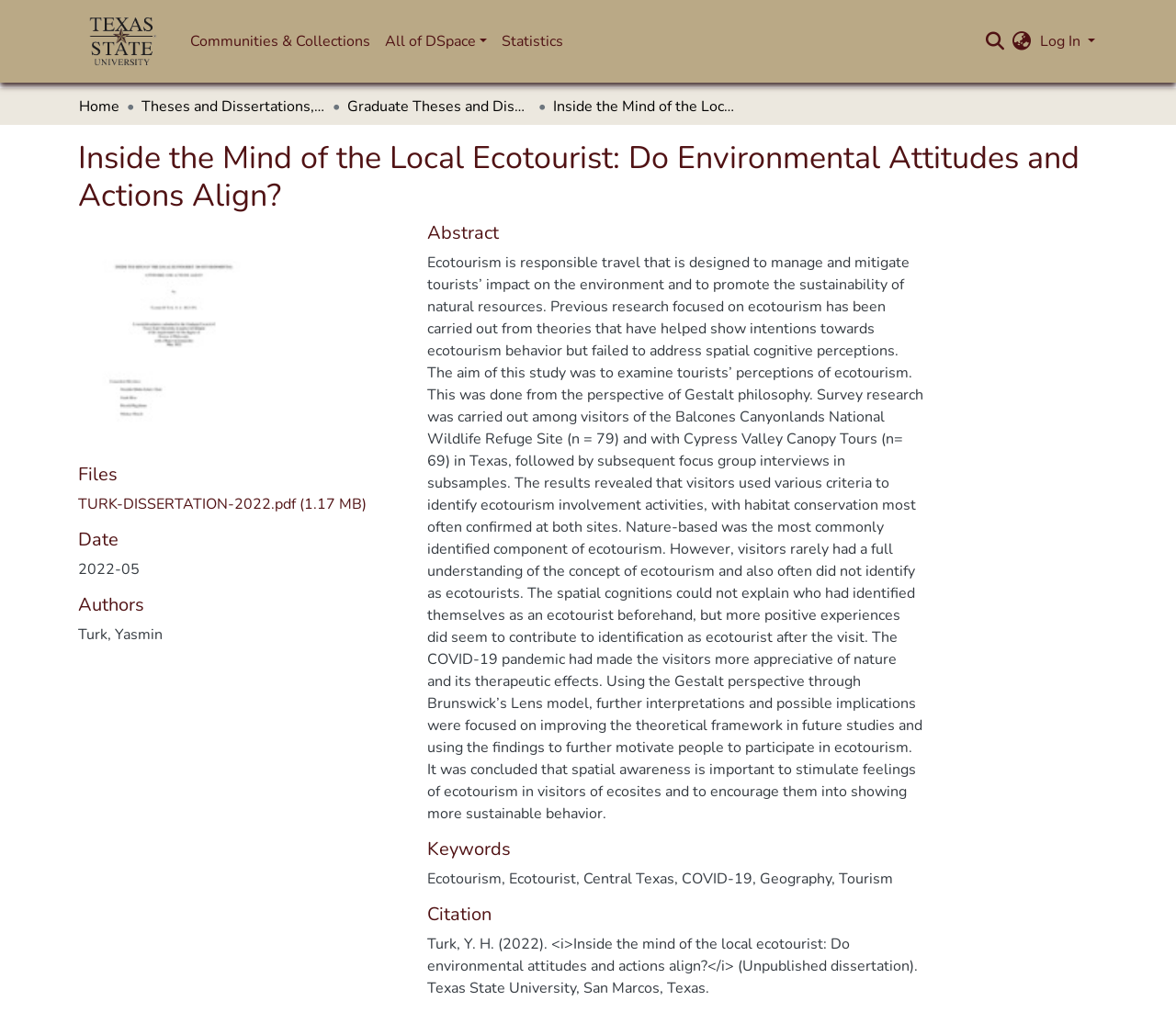Using the description: "Graduate Theses and Dissertations", identify the bounding box of the corresponding UI element in the screenshot.

[0.295, 0.094, 0.452, 0.116]